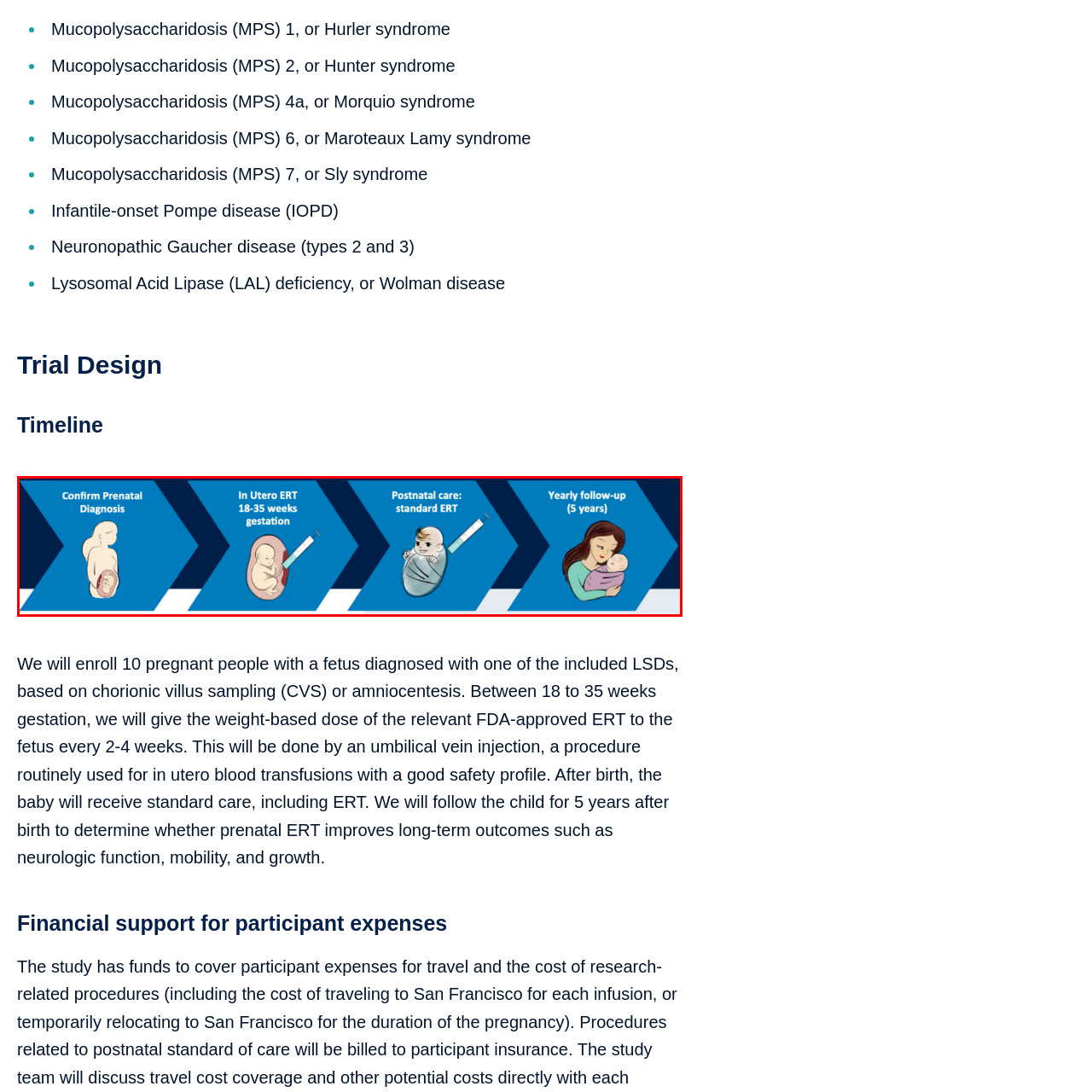Direct your attention to the red-bounded image and answer the question with a single word or phrase:
How long is the follow-up period for the child?

5 years